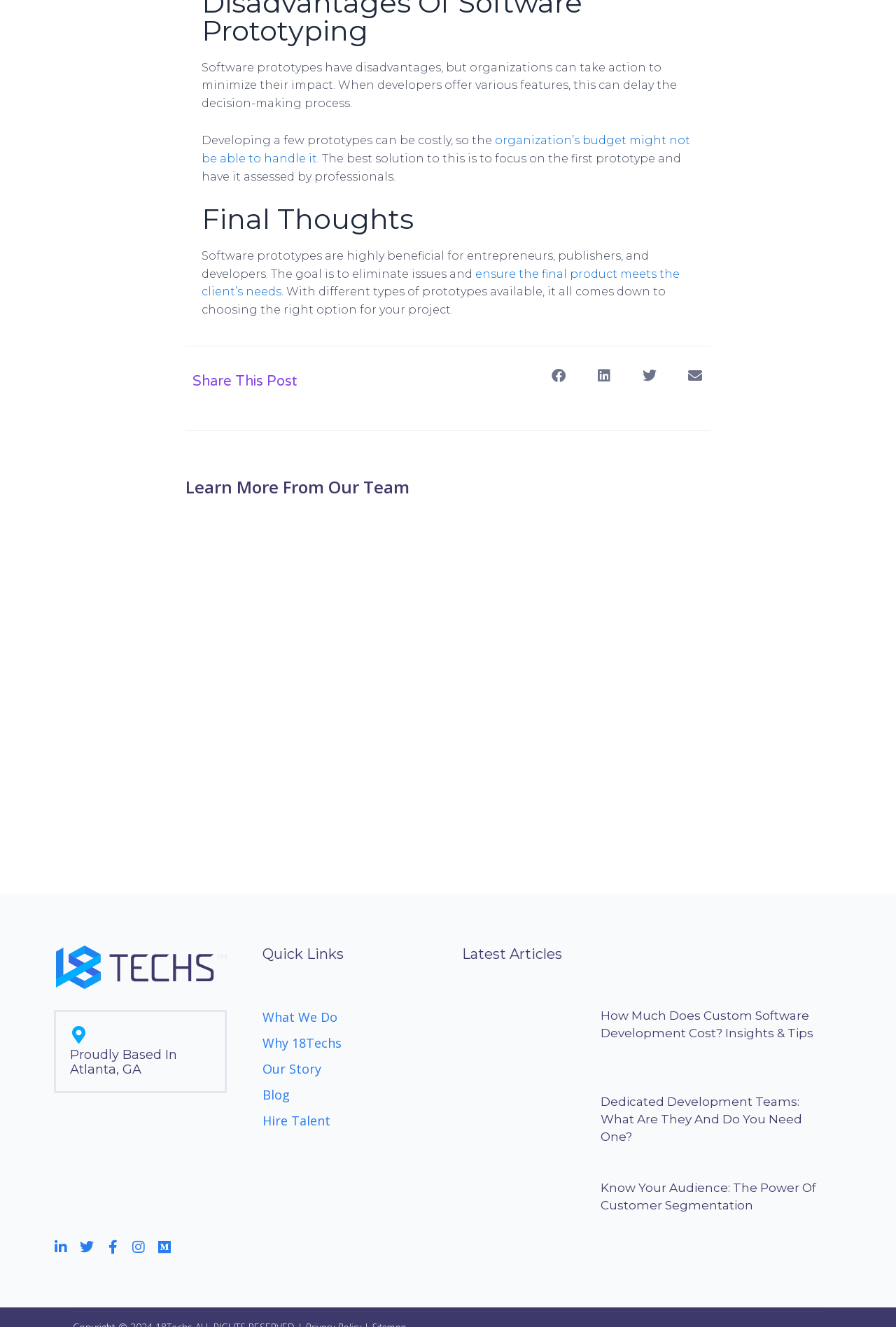Bounding box coordinates are specified in the format (top-left x, top-left y, bottom-right x, bottom-right y). All values are floating point numbers bounded between 0 and 1. Please provide the bounding box coordinate of the region this sentence describes: alt="18Techs"

[0.062, 0.713, 0.253, 0.745]